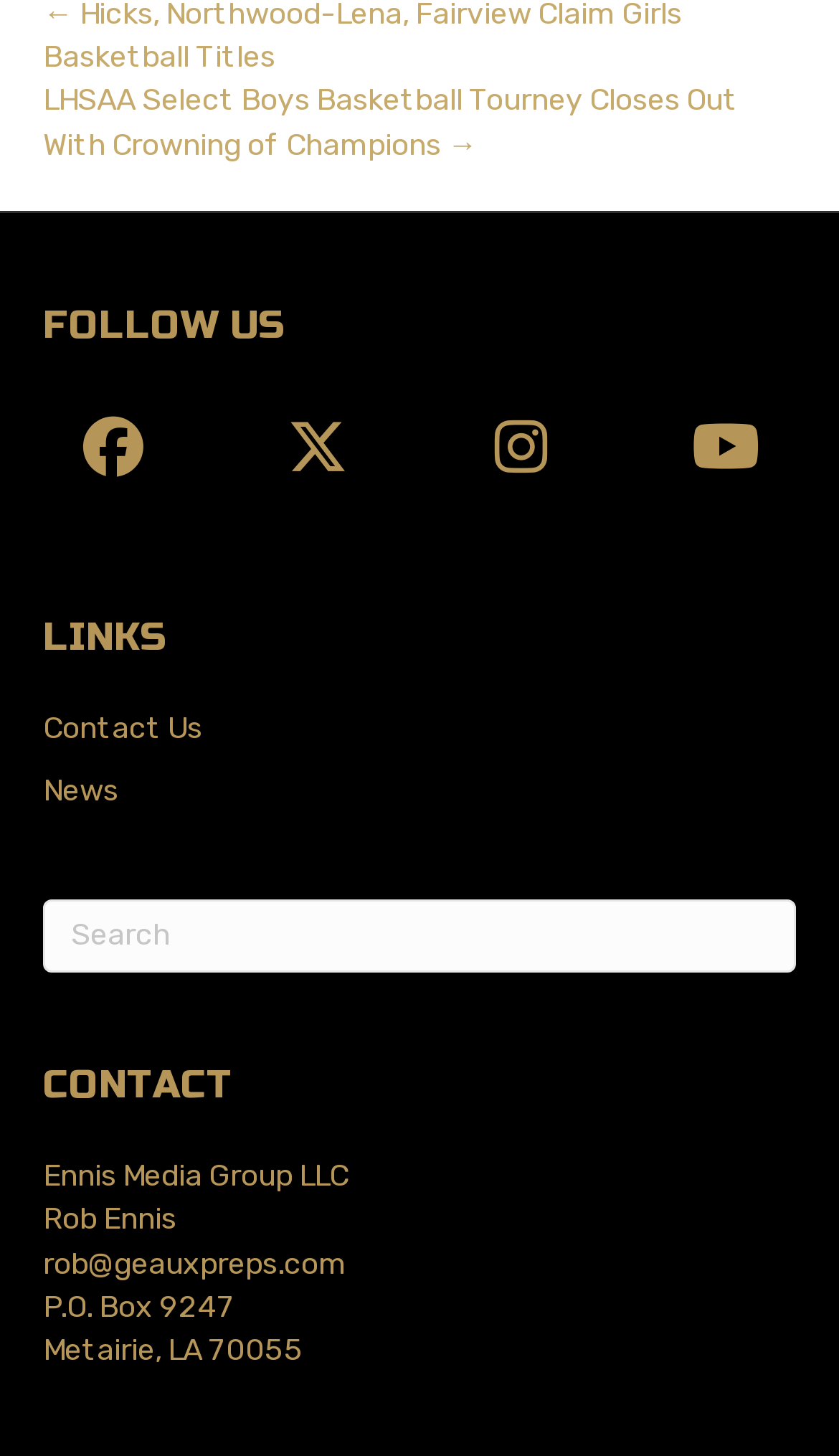What is the first link on the webpage?
Look at the image and respond with a one-word or short-phrase answer.

Tagged